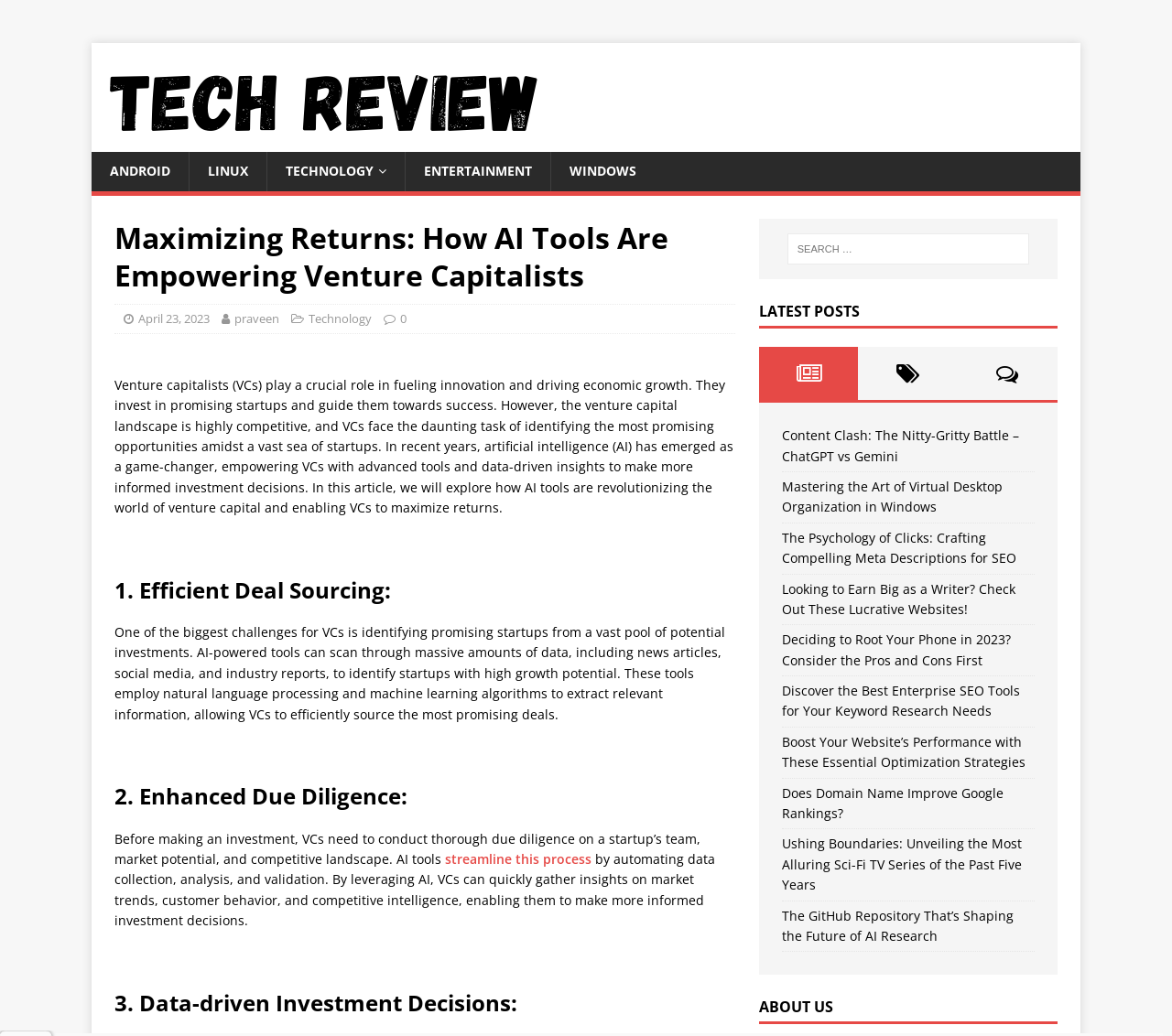What is the category of the article?
Using the information from the image, answer the question thoroughly.

I determined the category of the article by looking at the heading 'Maximizing Returns: How AI Tools Are Empowering Venture Capitalists' and the link 'Technology' below it, which suggests that the article belongs to the Technology category.